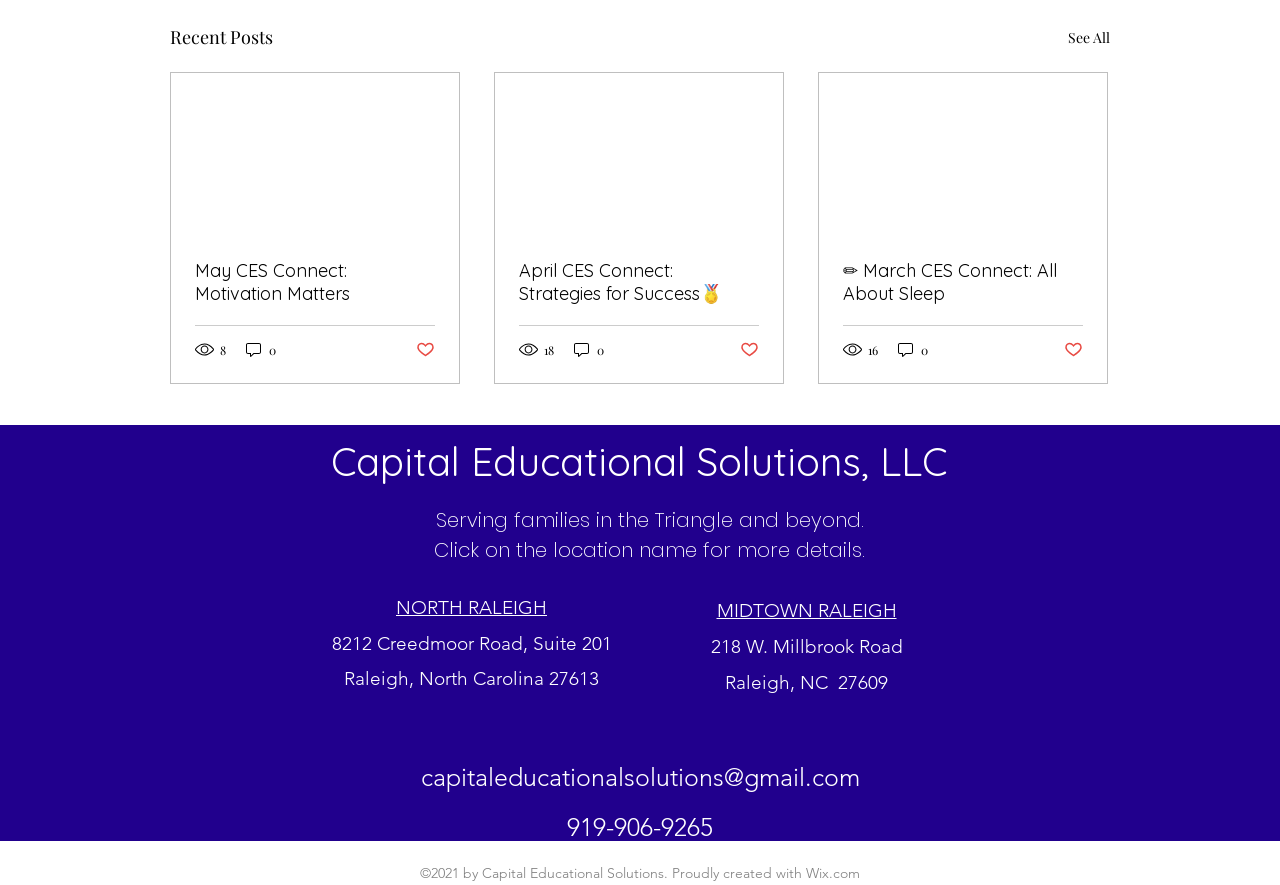Extract the bounding box coordinates for the described element: "16". The coordinates should be represented as four float numbers between 0 and 1: [left, top, right, bottom].

[0.659, 0.385, 0.688, 0.406]